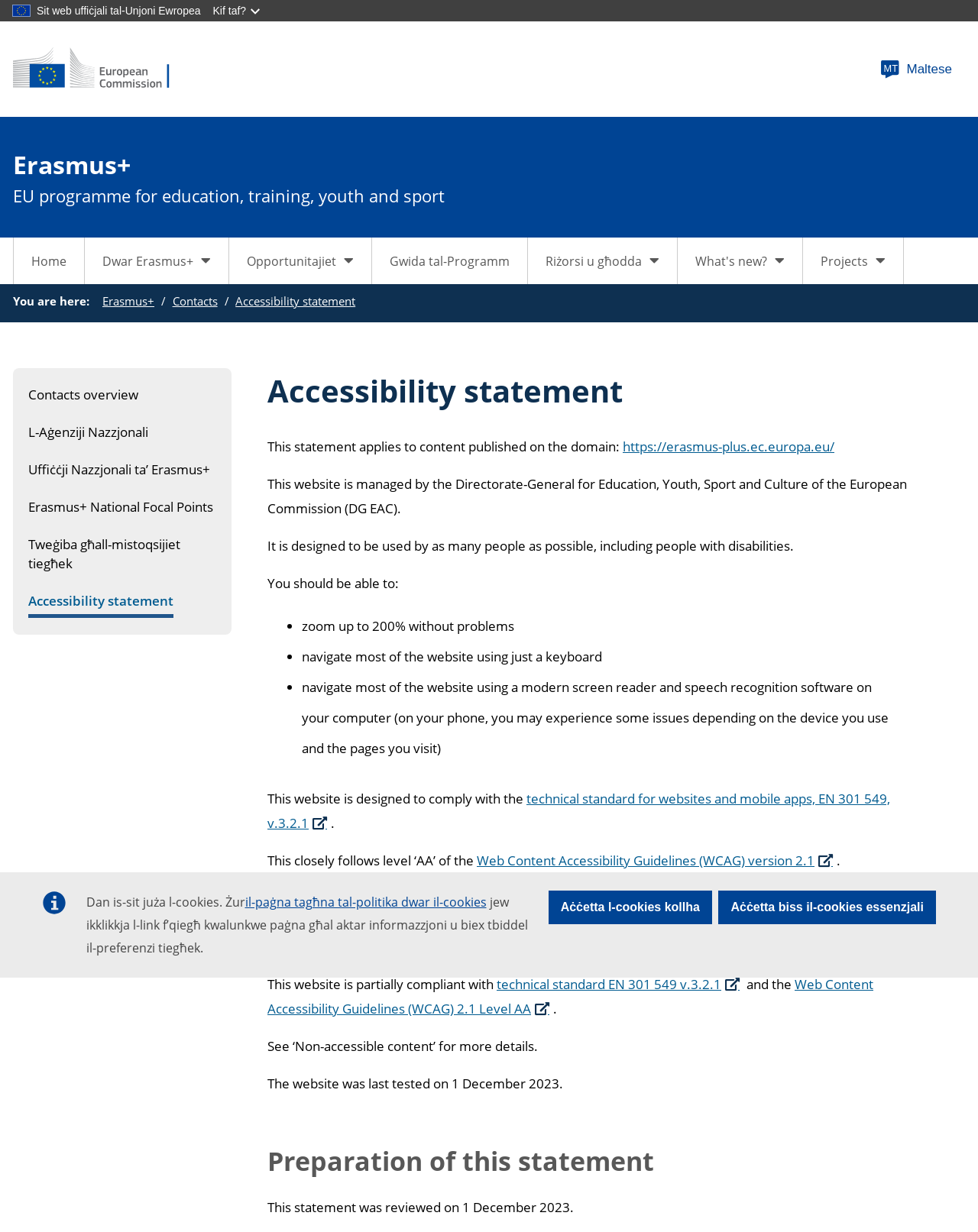What is the name of the EU programme?
Please use the visual content to give a single word or phrase answer.

Erasmus+